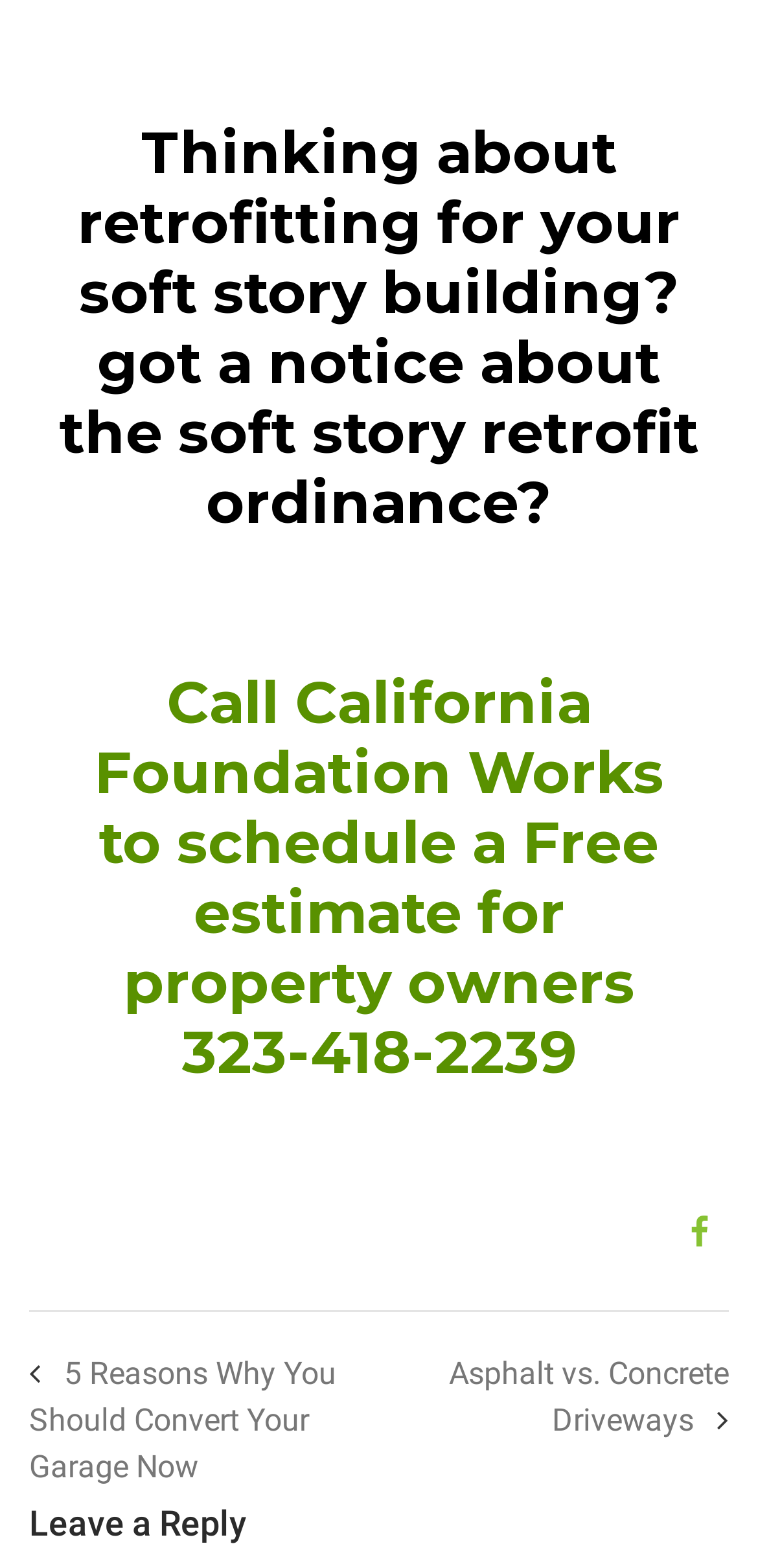What is the phone number for scheduling a free estimate?
Use the information from the screenshot to give a comprehensive response to the question.

The phone number can be found in the second heading element, which says 'Call California Foundation Works to schedule a Free estimate for property owners 323-418-2239'.